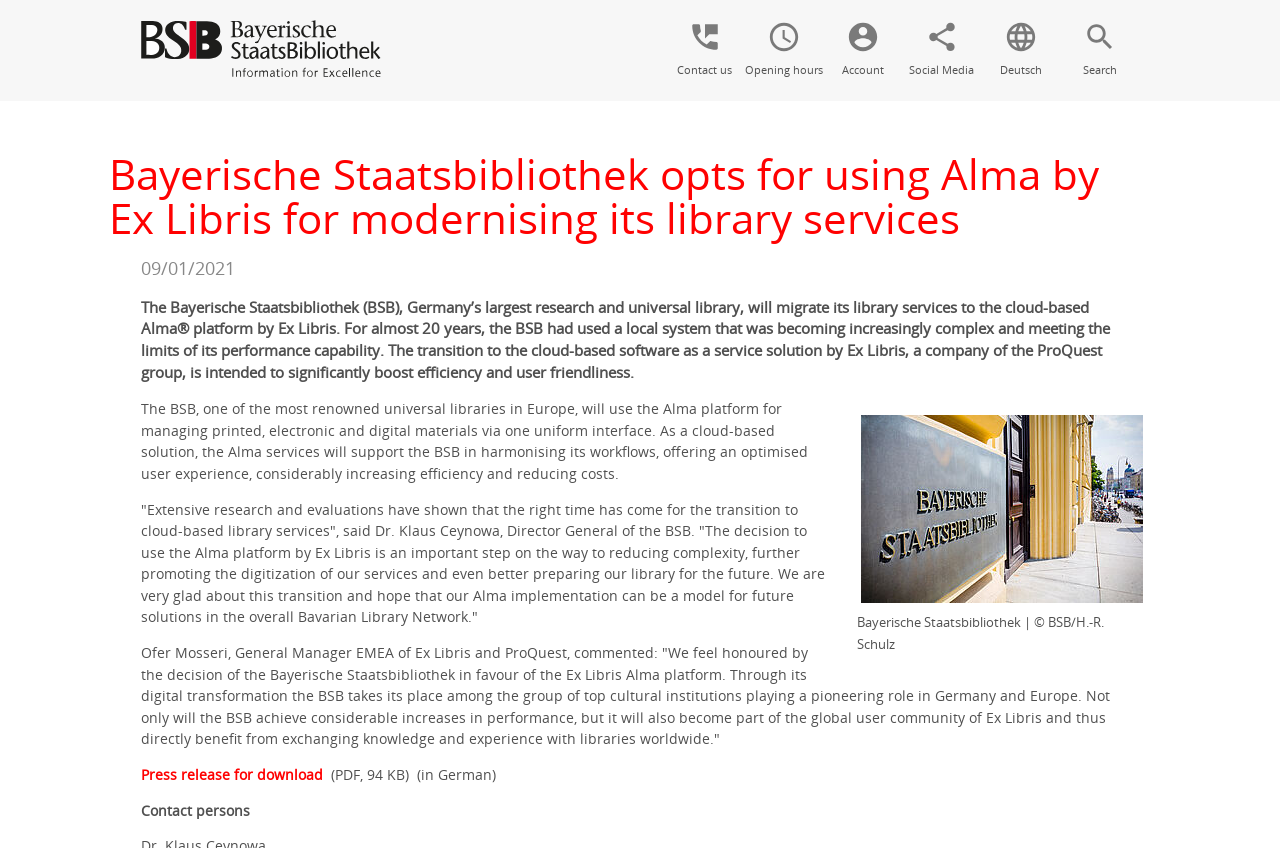What is the name of the library?
Based on the content of the image, thoroughly explain and answer the question.

I found the answer by looking at the top-left corner of the webpage, where there is a link with the text 'Bayerische Staatsbibliothek'. This suggests that the webpage is about this library, so I infer that the name of the library is Bayerische Staatsbibliothek.